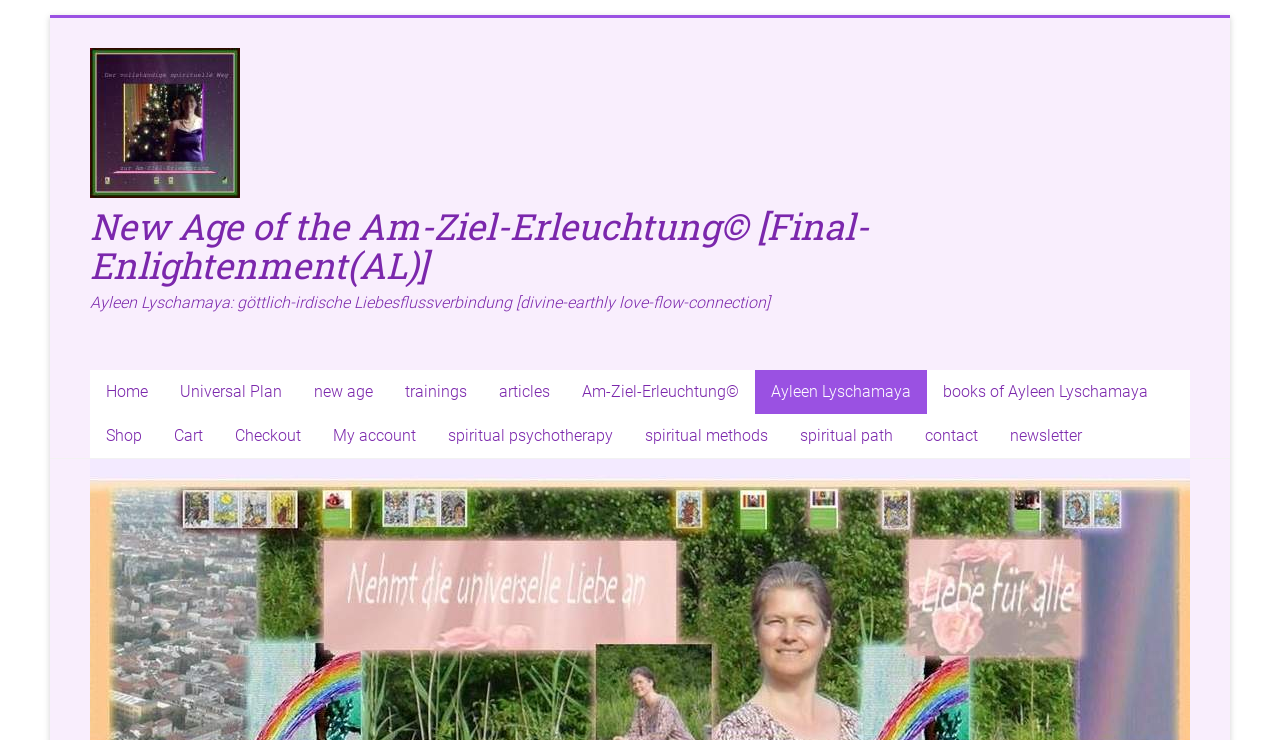Provide a short, one-word or phrase answer to the question below:
What is the last navigation link?

newsletter